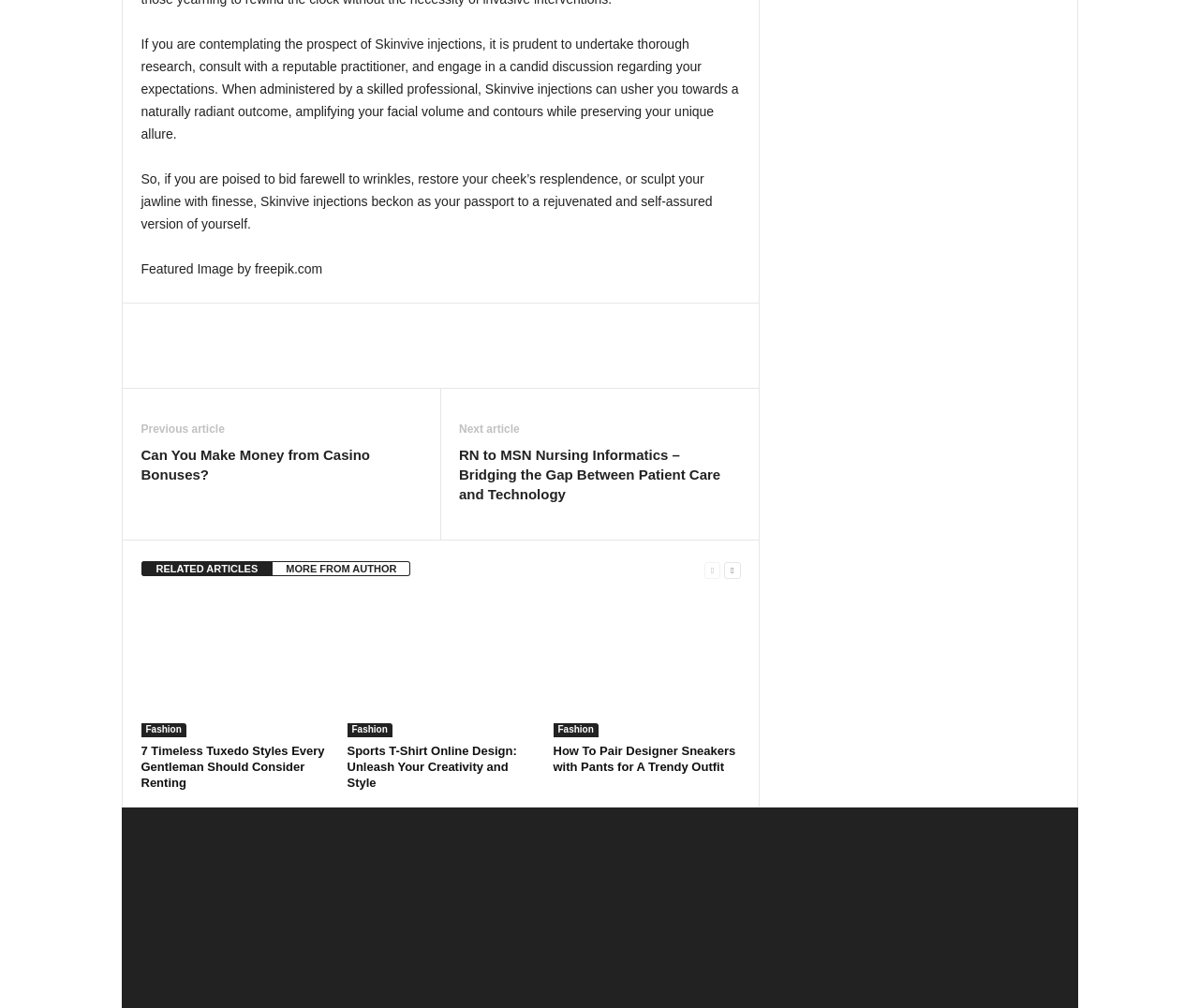Kindly provide the bounding box coordinates of the section you need to click on to fulfill the given instruction: "Explore the Sports T-Shirt Online Design article".

[0.289, 0.592, 0.446, 0.732]